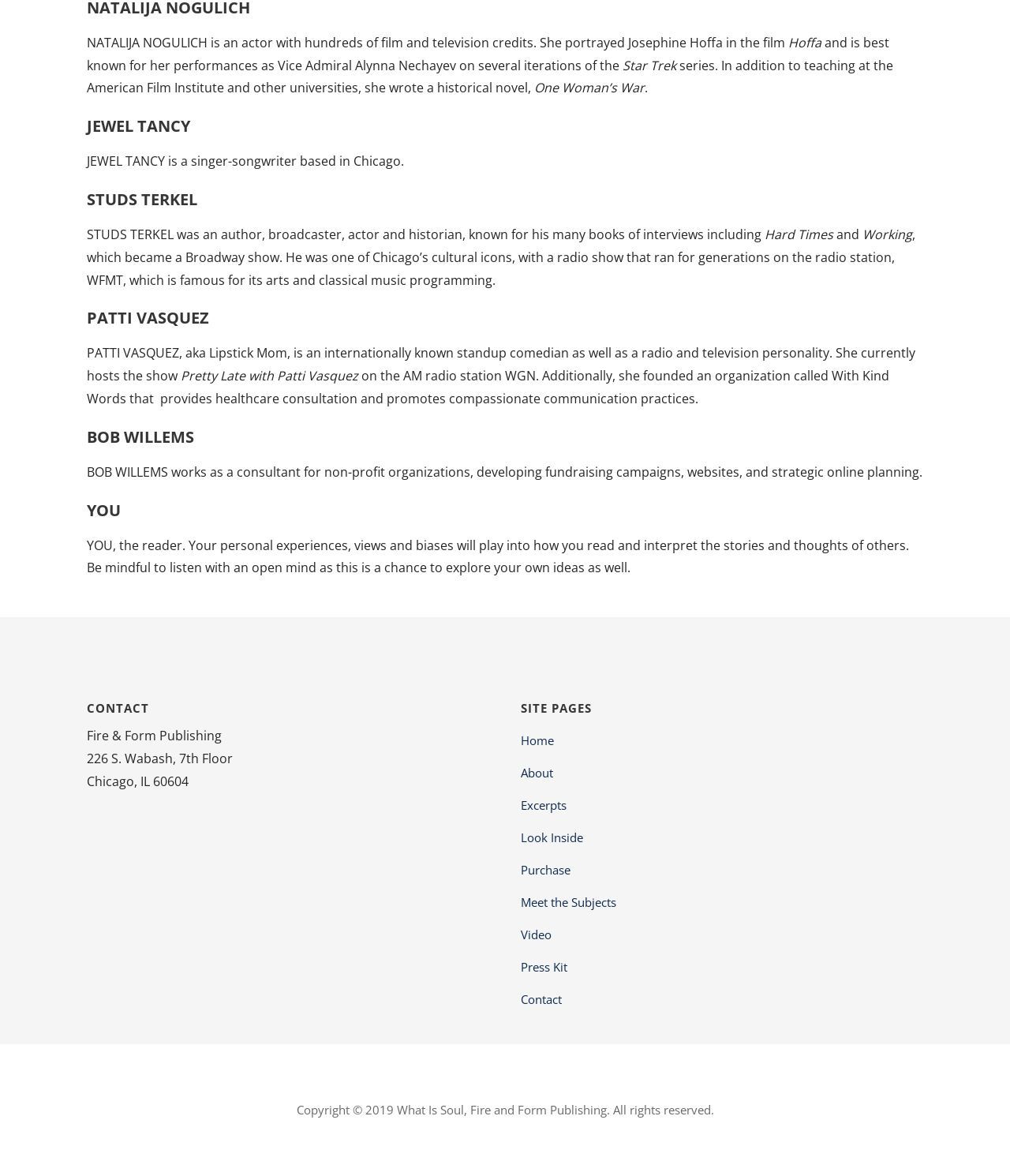Please answer the following question using a single word or phrase: What is the name of Studs Terkel's book that became a Broadway show?

Working